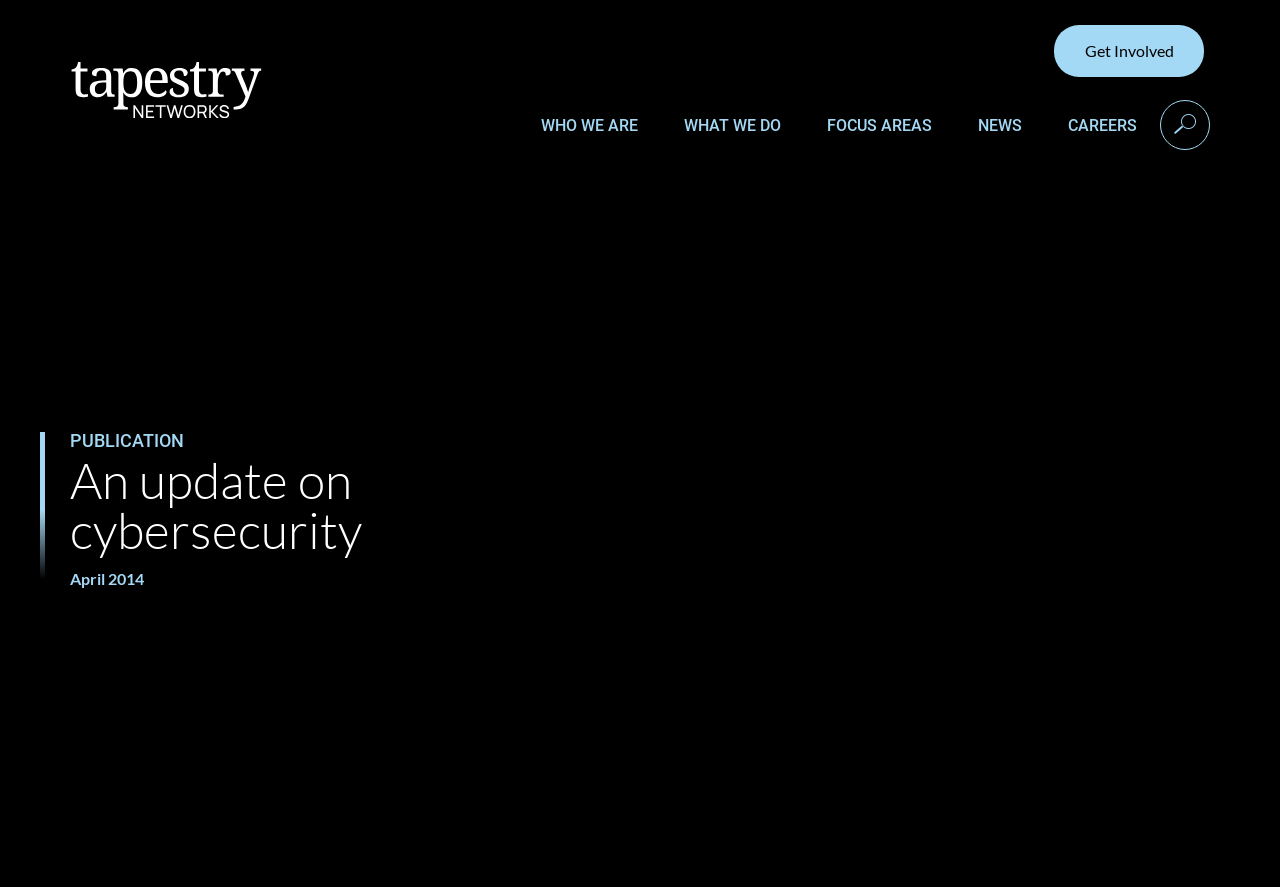Locate the bounding box of the UI element with the following description: "Who We Are".

[0.418, 0.124, 0.503, 0.159]